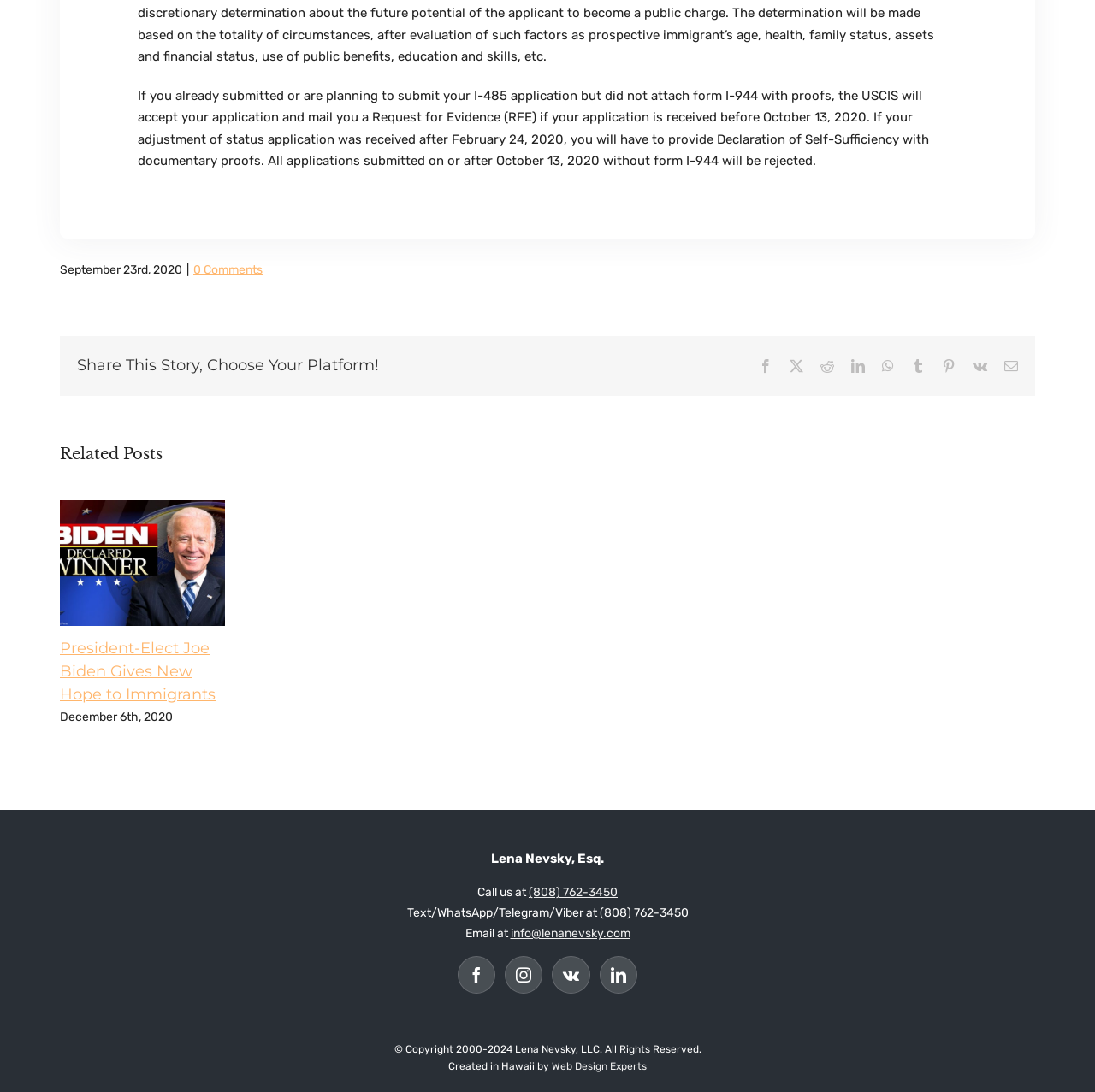Please identify the coordinates of the bounding box that should be clicked to fulfill this instruction: "View Lena Nevsky, Esq.'s LinkedIn profile".

[0.548, 0.875, 0.582, 0.91]